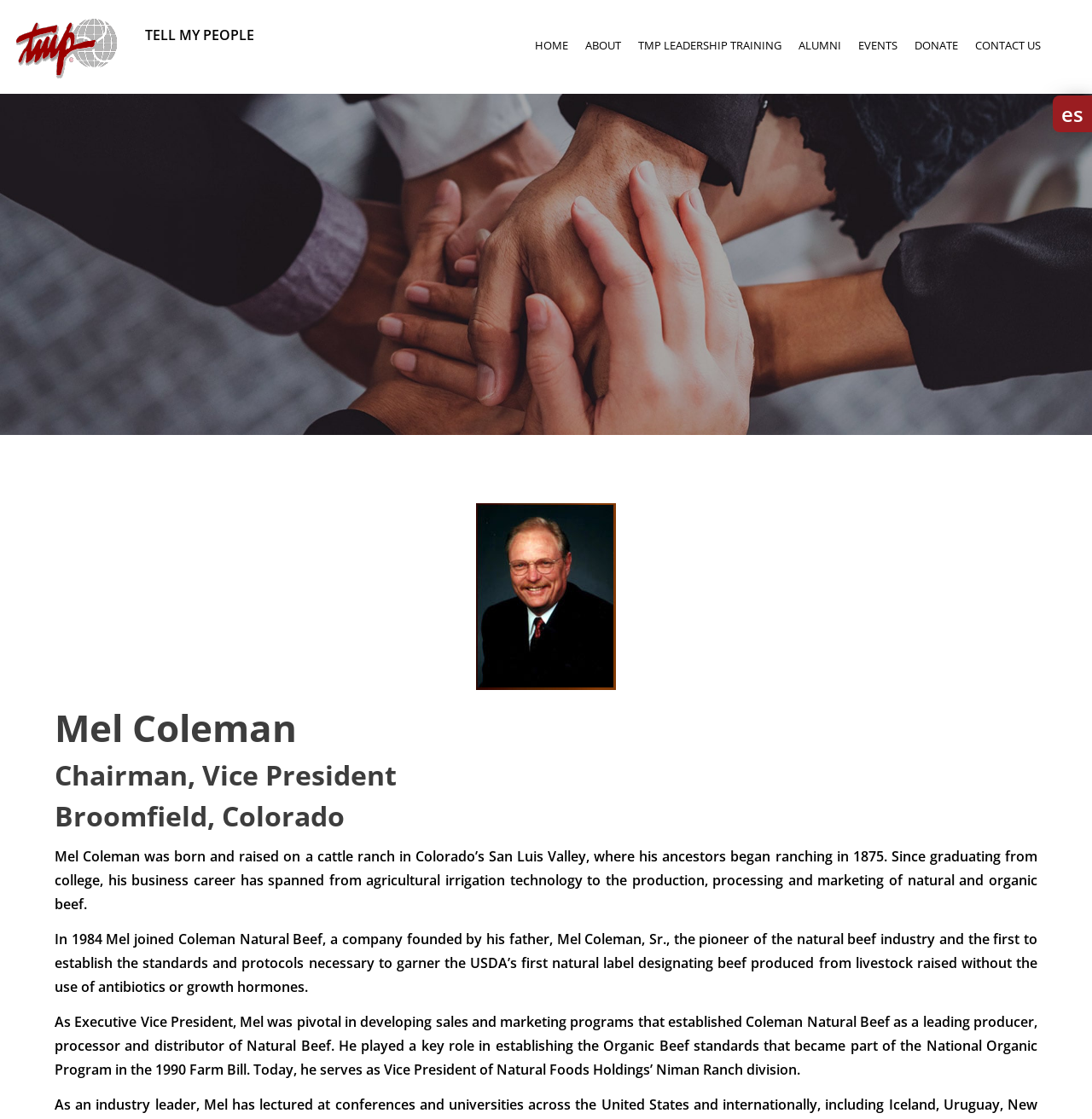Determine the bounding box coordinates of the element's region needed to click to follow the instruction: "click the CONTACT US link". Provide these coordinates as four float numbers between 0 and 1, formatted as [left, top, right, bottom].

[0.885, 0.027, 0.961, 0.053]